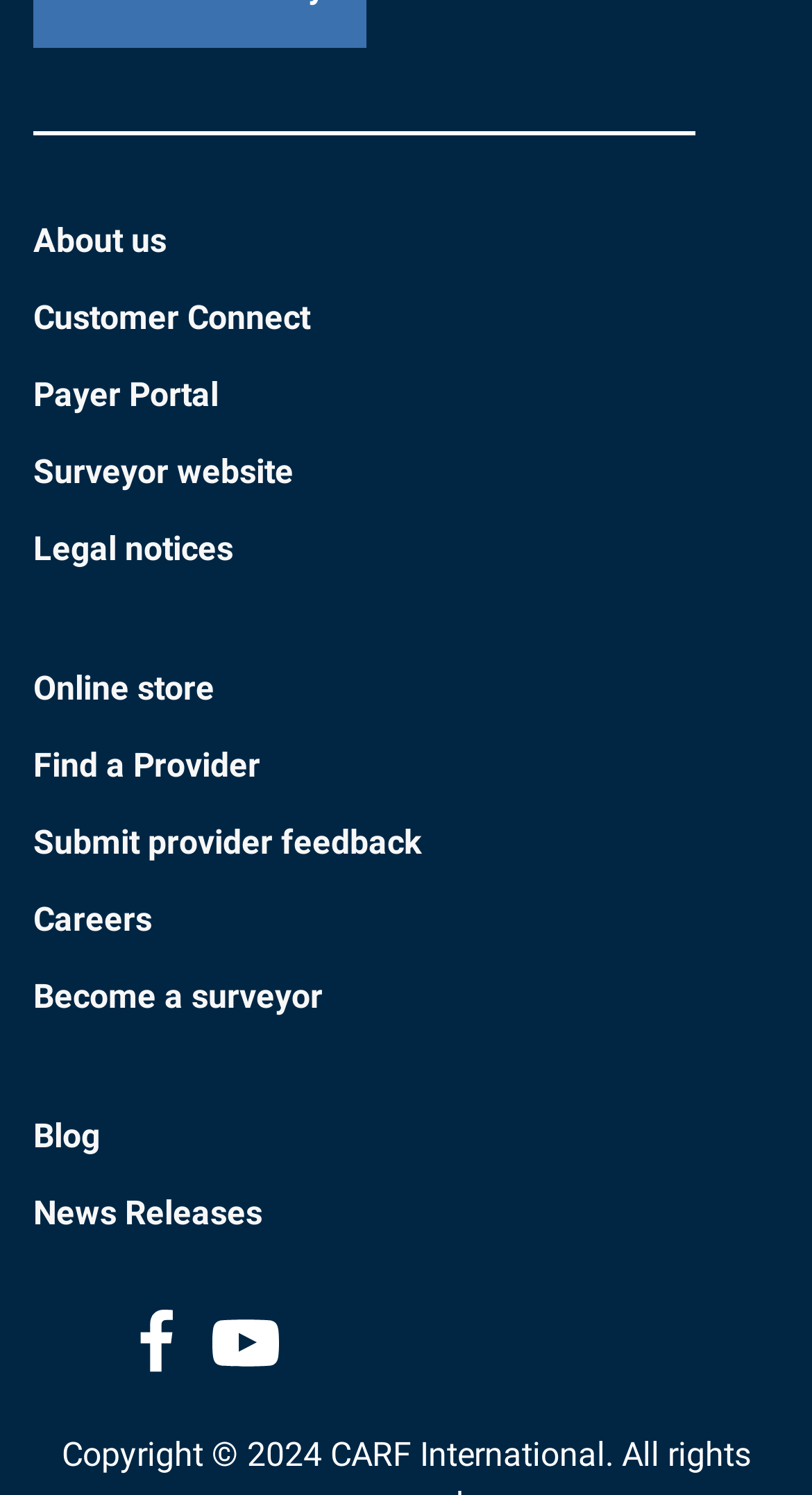Please identify the bounding box coordinates of the area I need to click to accomplish the following instruction: "Visit the Online store".

[0.041, 0.439, 0.959, 0.484]